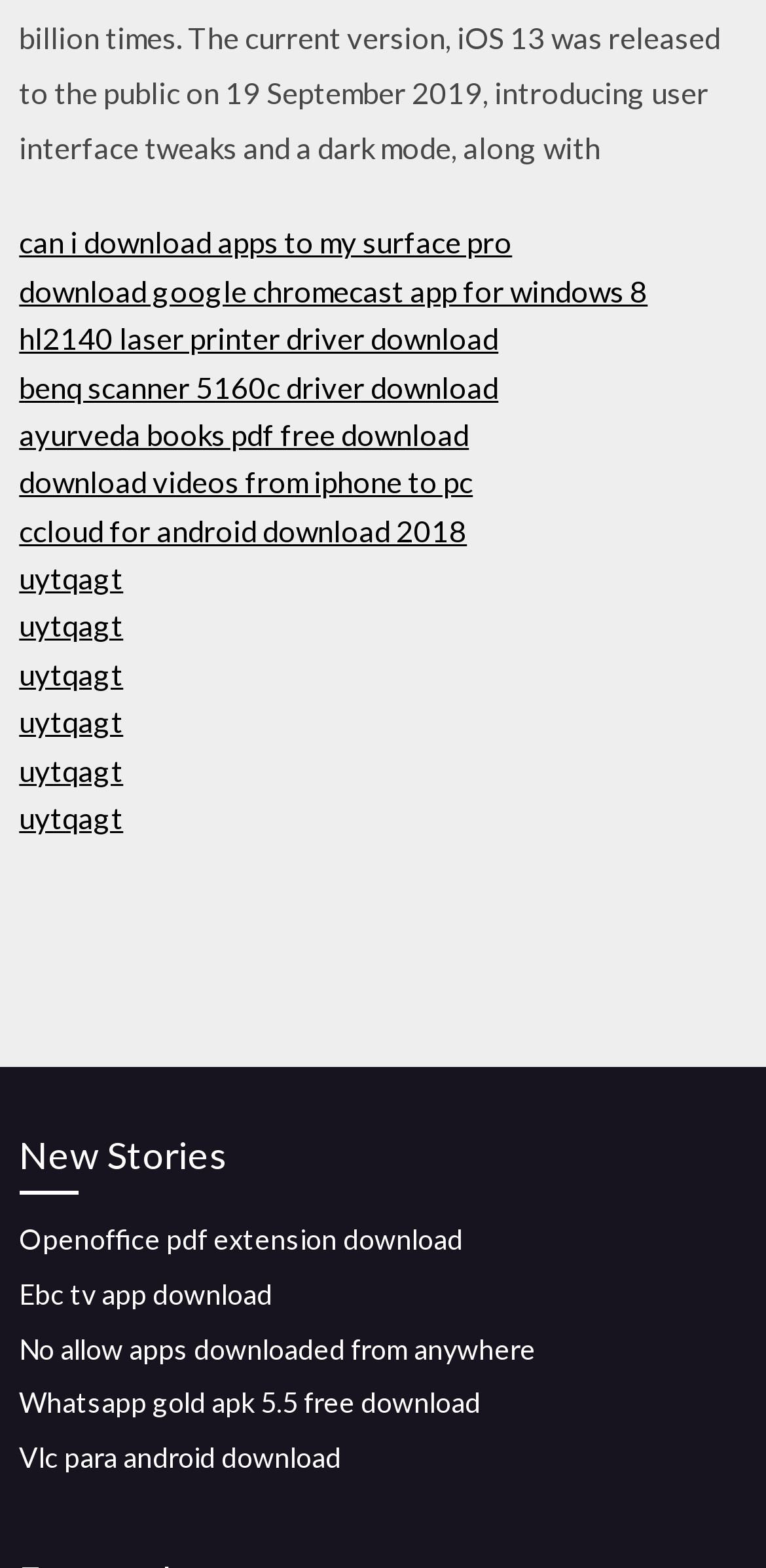What is the topic of the first link? Please answer the question using a single word or phrase based on the image.

Surface Pro